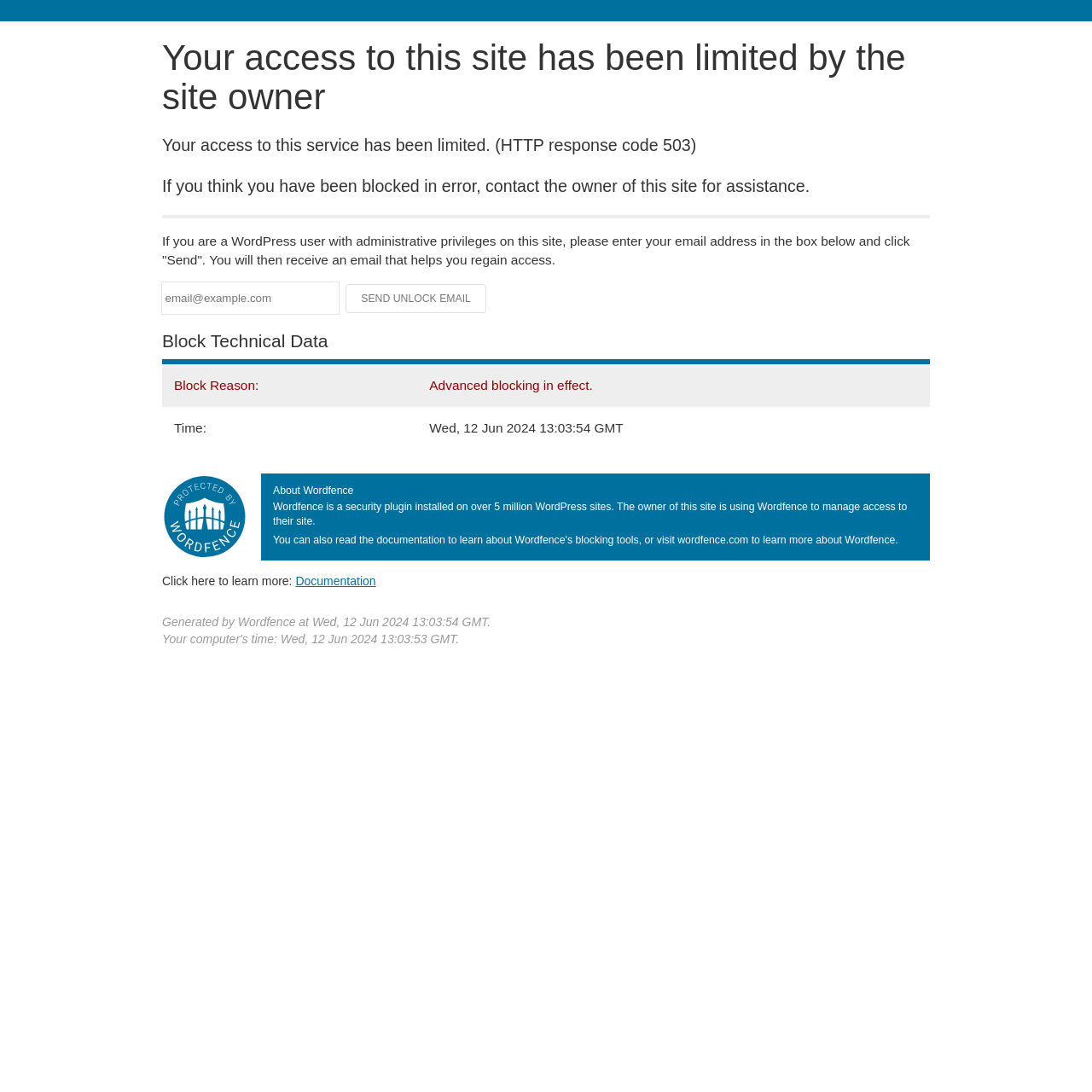Use a single word or phrase to answer the question: 
What is the reason for the site access limitation?

Advanced blocking in effect